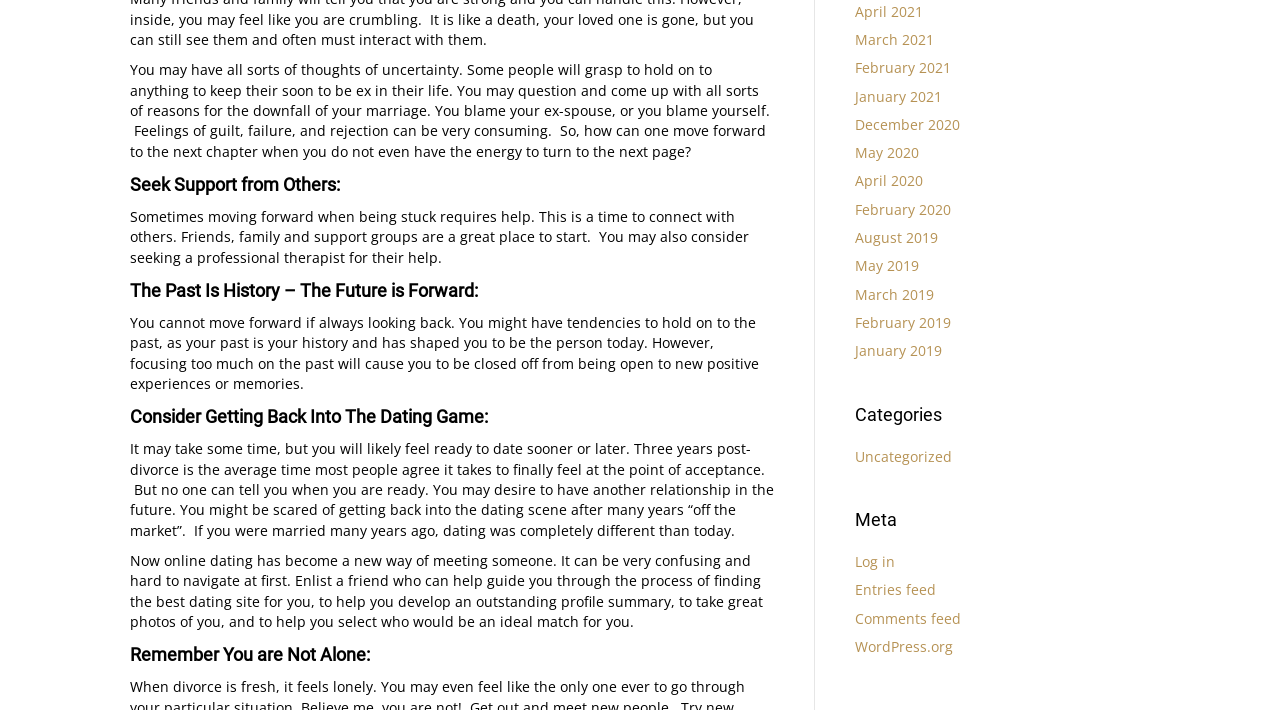For the following element description, predict the bounding box coordinates in the format (top-left x, top-left y, bottom-right x, bottom-right y). All values should be floating point numbers between 0 and 1. Description: February 2020

[0.668, 0.281, 0.743, 0.308]